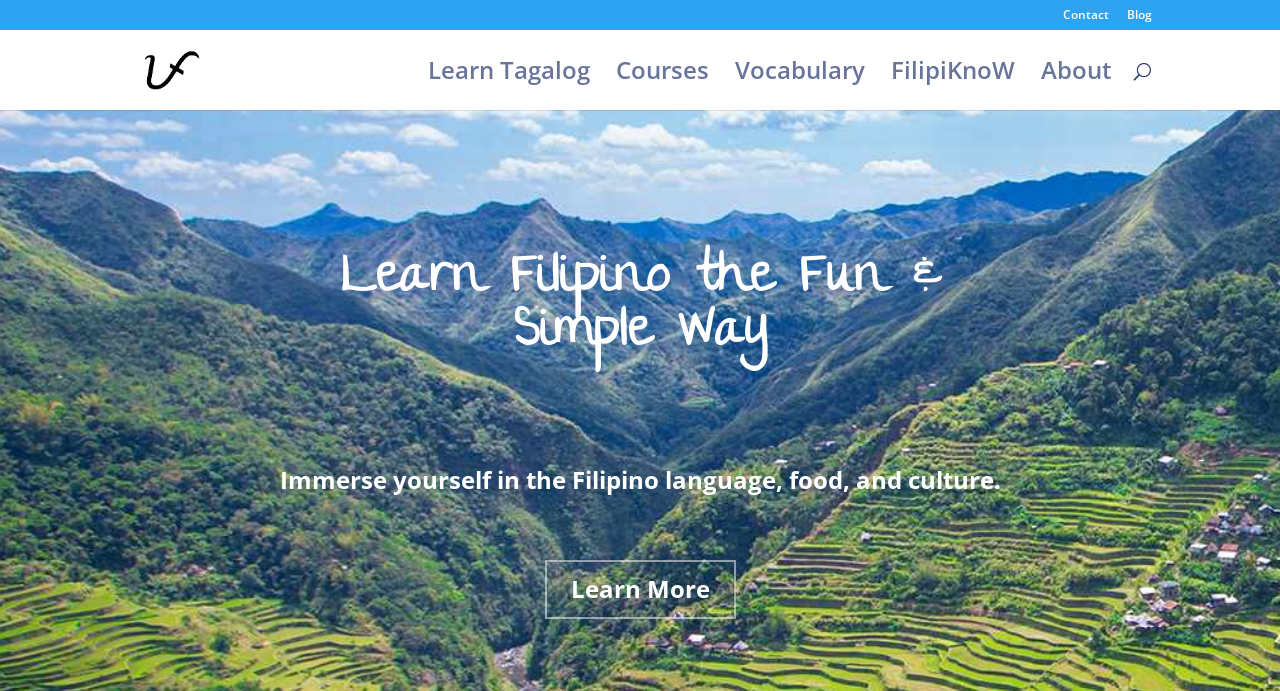What is the first menu item?
Using the image, answer in one word or phrase.

Contact